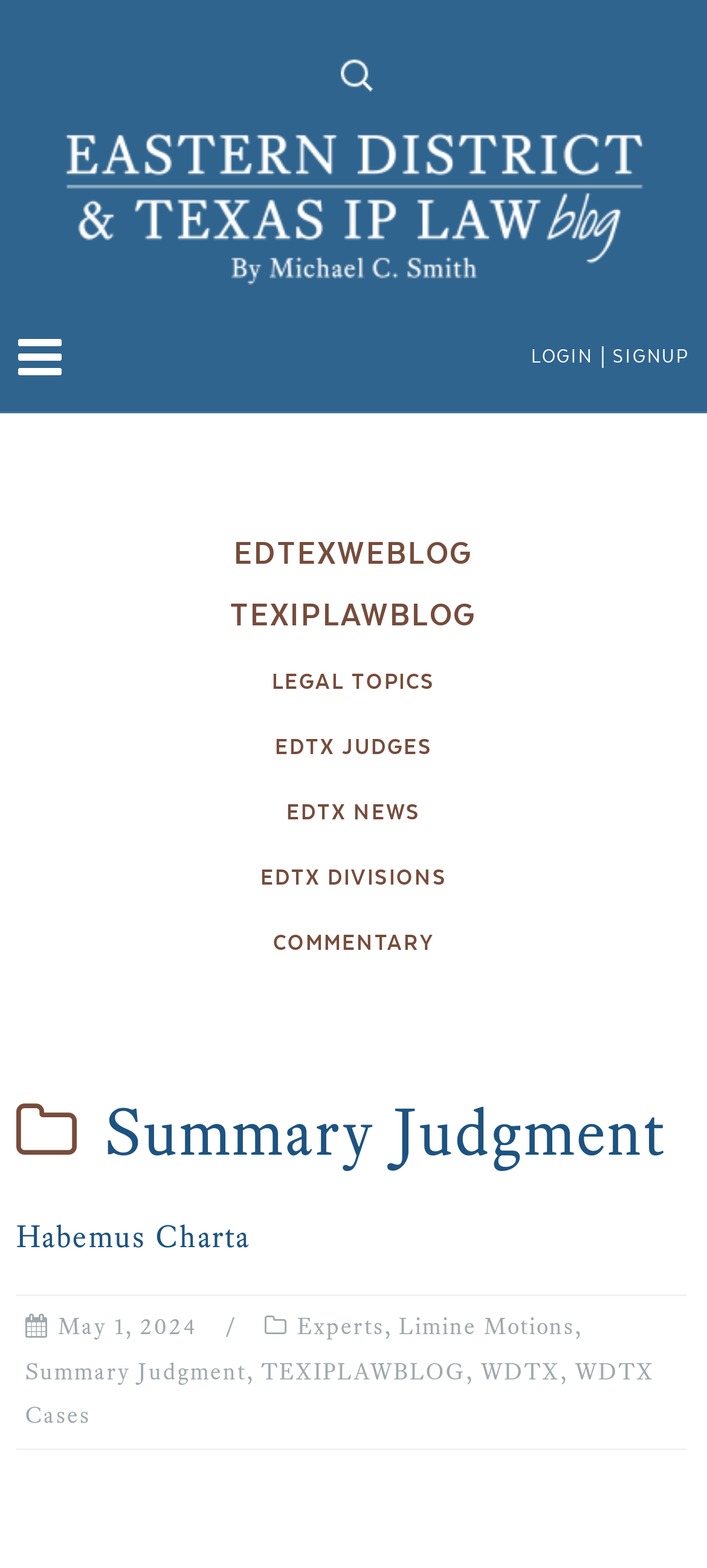Identify the bounding box coordinates of the specific part of the webpage to click to complete this instruction: "login to the website".

[0.733, 0.221, 0.838, 0.235]